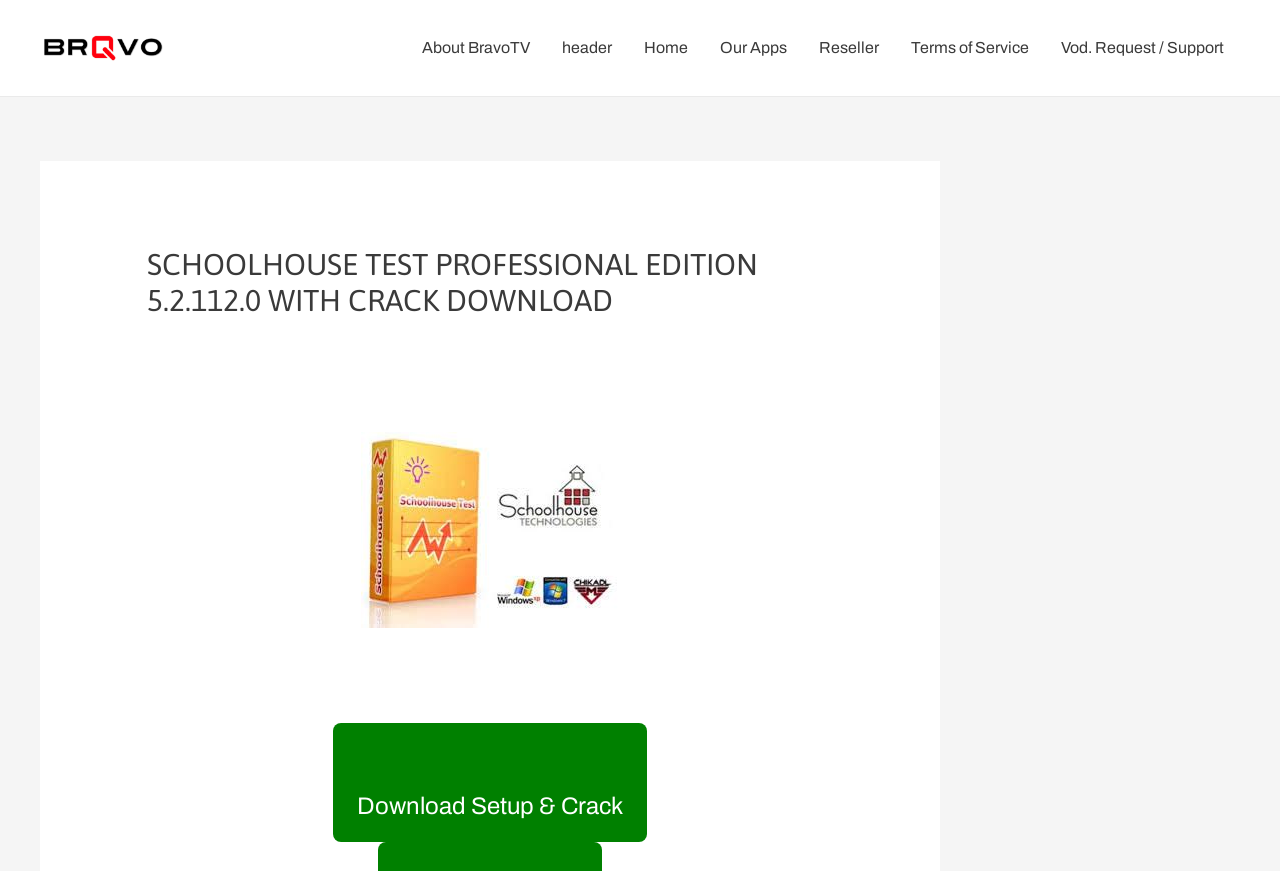Based on the element description "Vod. Request / Support", predict the bounding box coordinates of the UI element.

[0.816, 0.018, 0.969, 0.092]